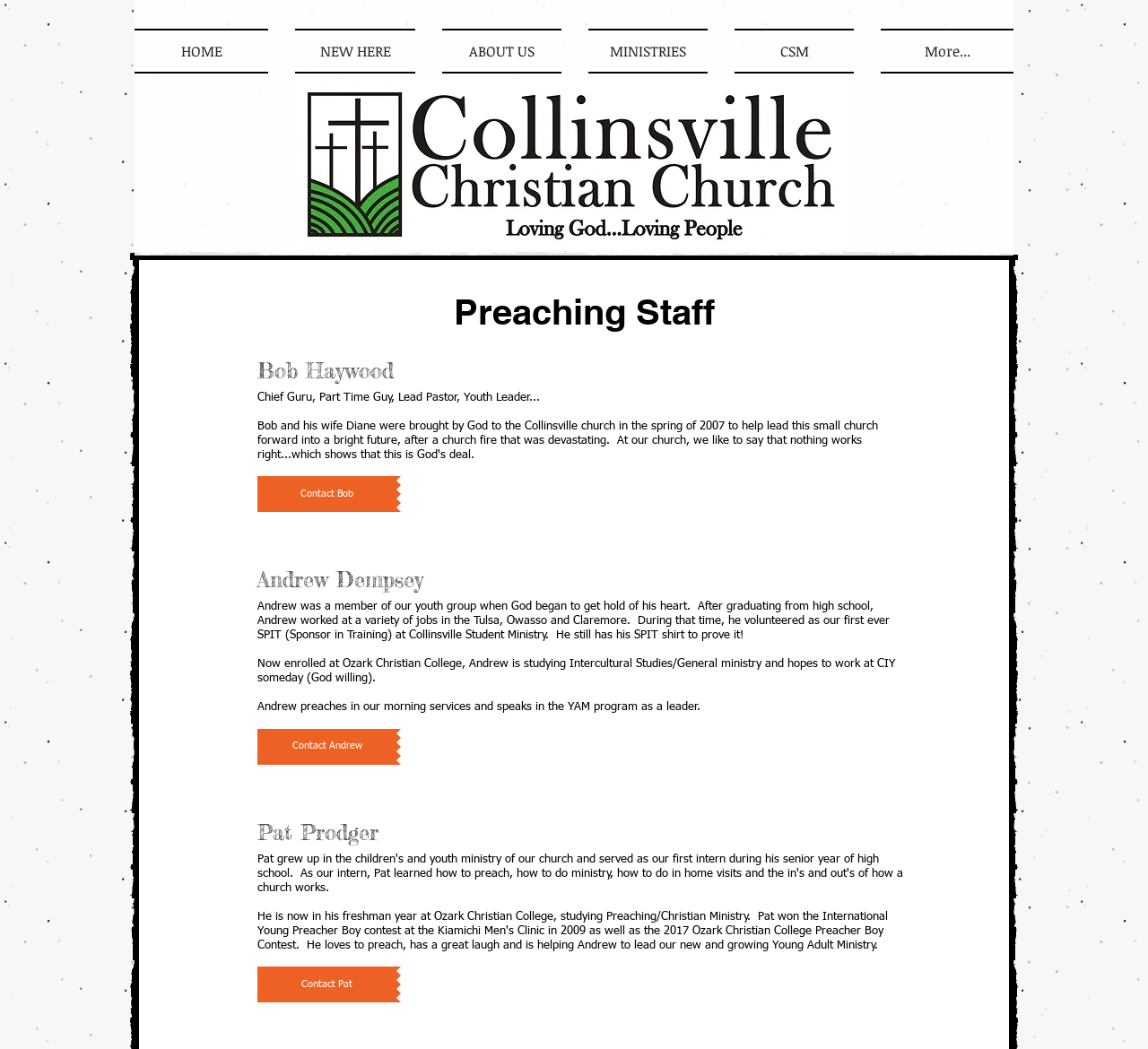Specify the bounding box coordinates of the region I need to click to perform the following instruction: "Contact Bob". The coordinates must be four float numbers in the range of 0 to 1, i.e., [left, top, right, bottom].

[0.224, 0.454, 0.349, 0.488]